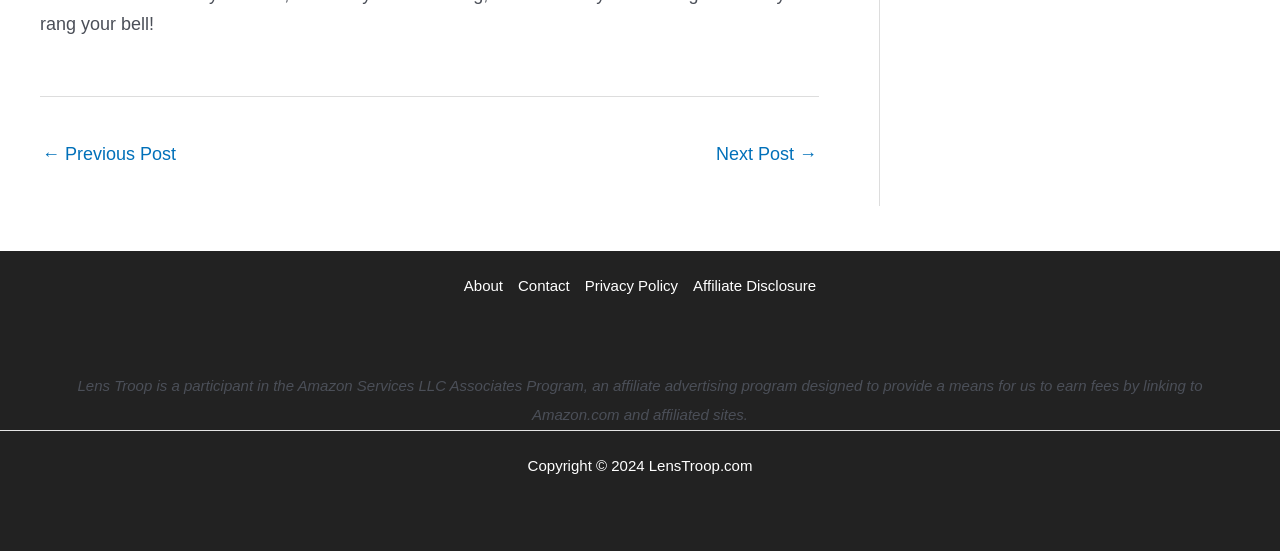What is the purpose of the '← Previous Post' link?
Can you offer a detailed and complete answer to this question?

The '← Previous Post' link is located in the post navigation section at the top of the webpage, indicating that it allows users to navigate to the previous post.